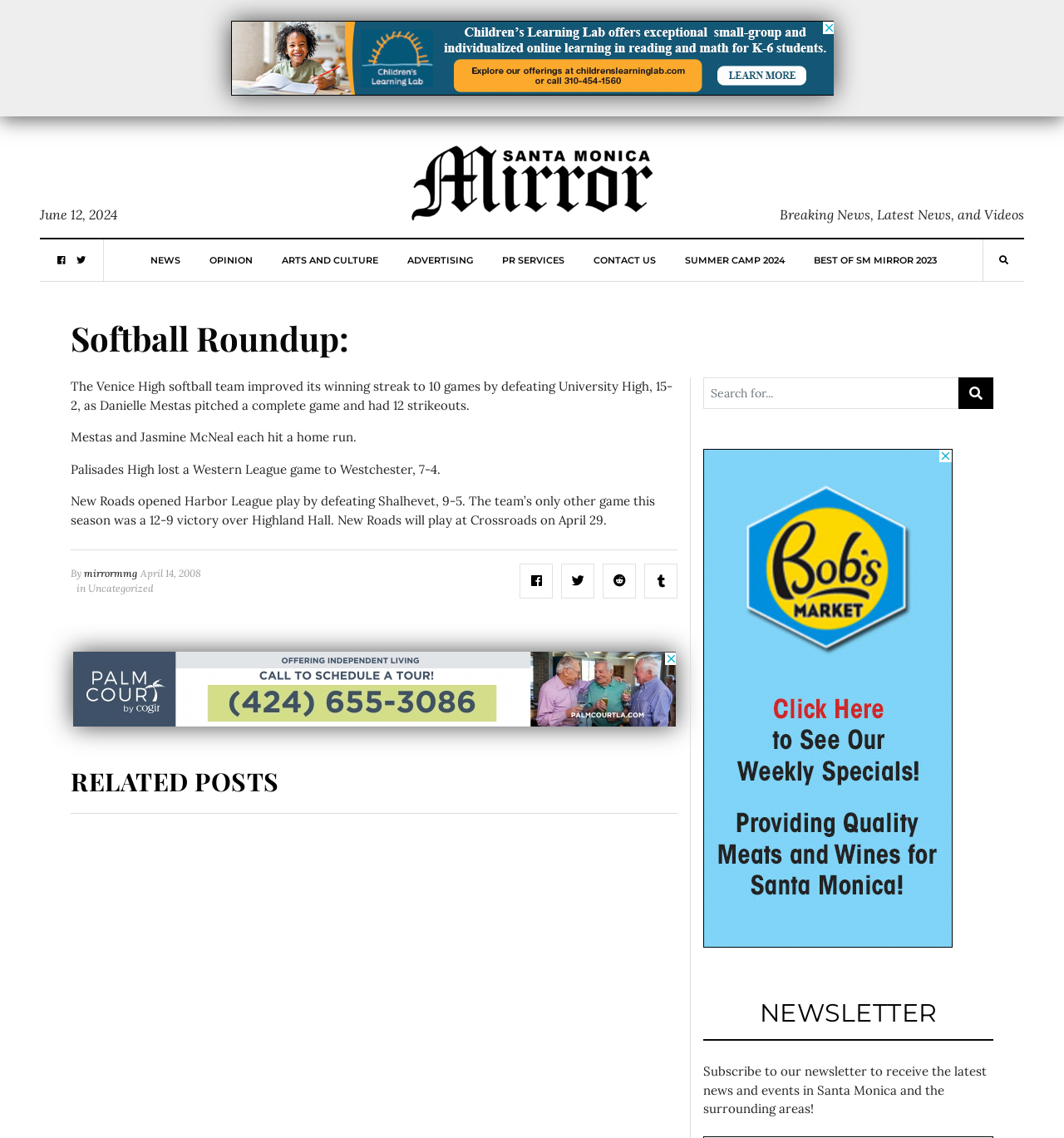Kindly provide the bounding box coordinates of the section you need to click on to fulfill the given instruction: "Search for something".

[0.661, 0.332, 0.901, 0.359]